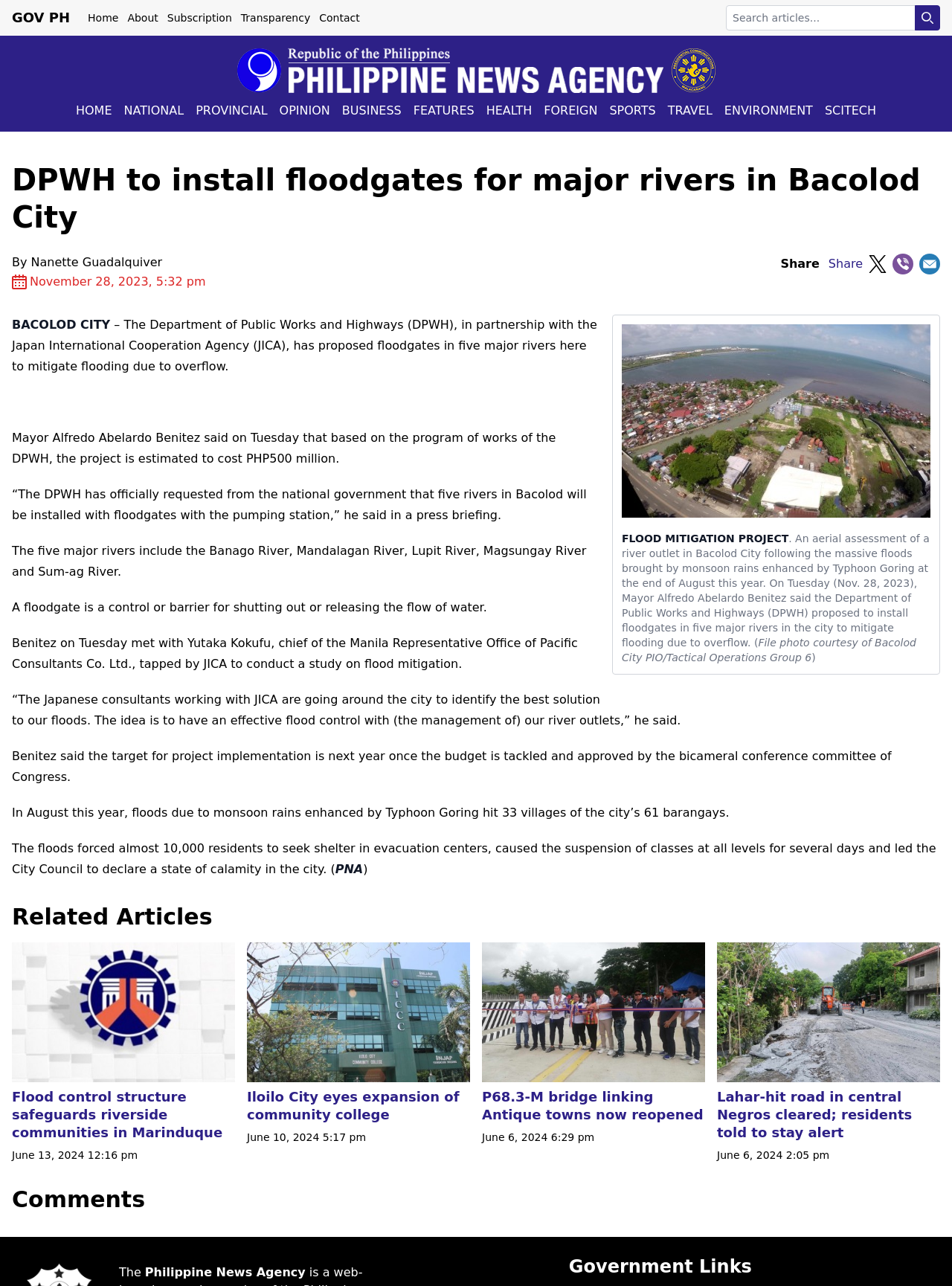Based on the element description: "X (formerly Twitter)", identify the bounding box coordinates for this UI element. The coordinates must be four float numbers between 0 and 1, listed as [left, top, right, bottom].

[0.912, 0.198, 0.931, 0.212]